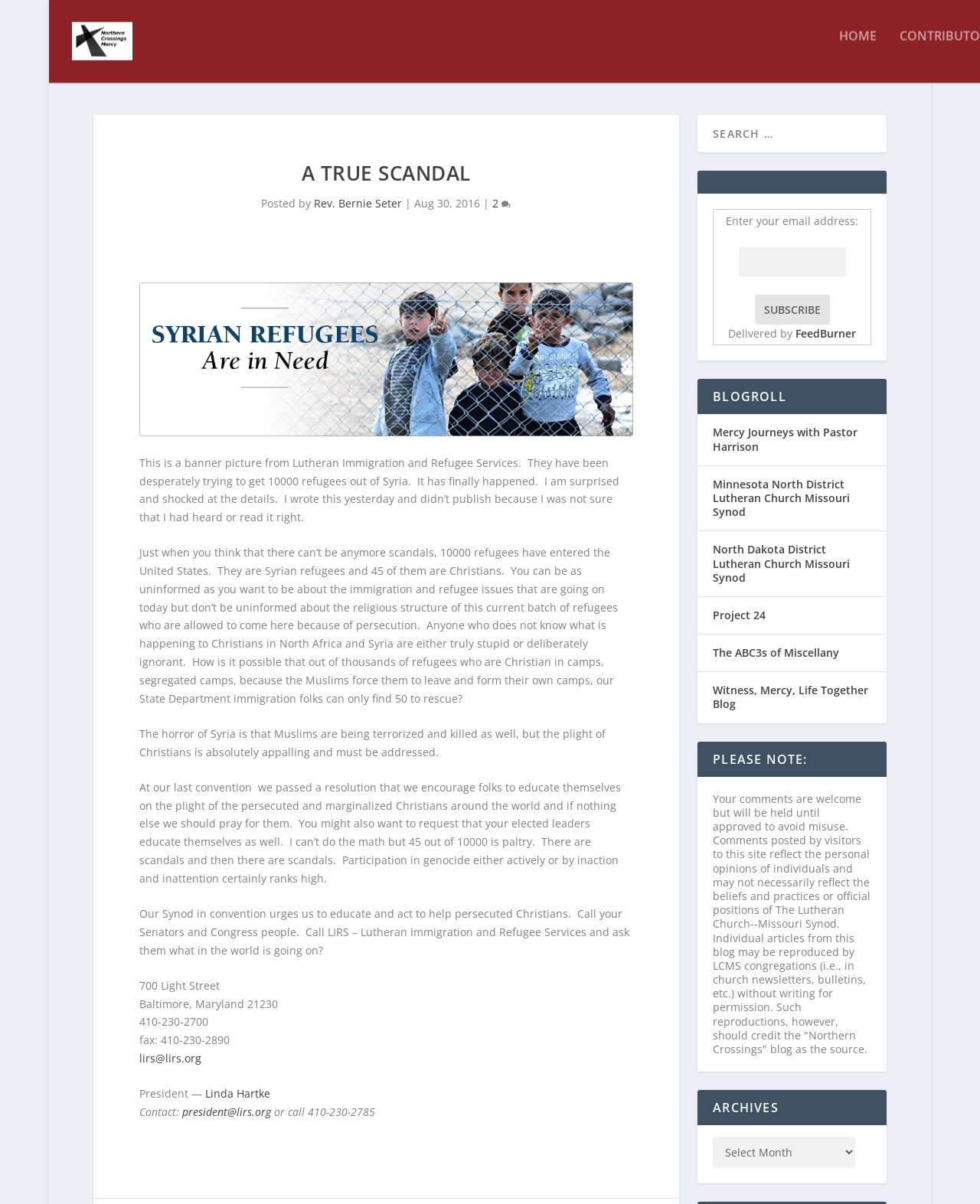Please determine the bounding box coordinates for the UI element described as: "Mercy Journeys with Pastor Harrison".

[0.727, 0.283, 0.875, 0.307]